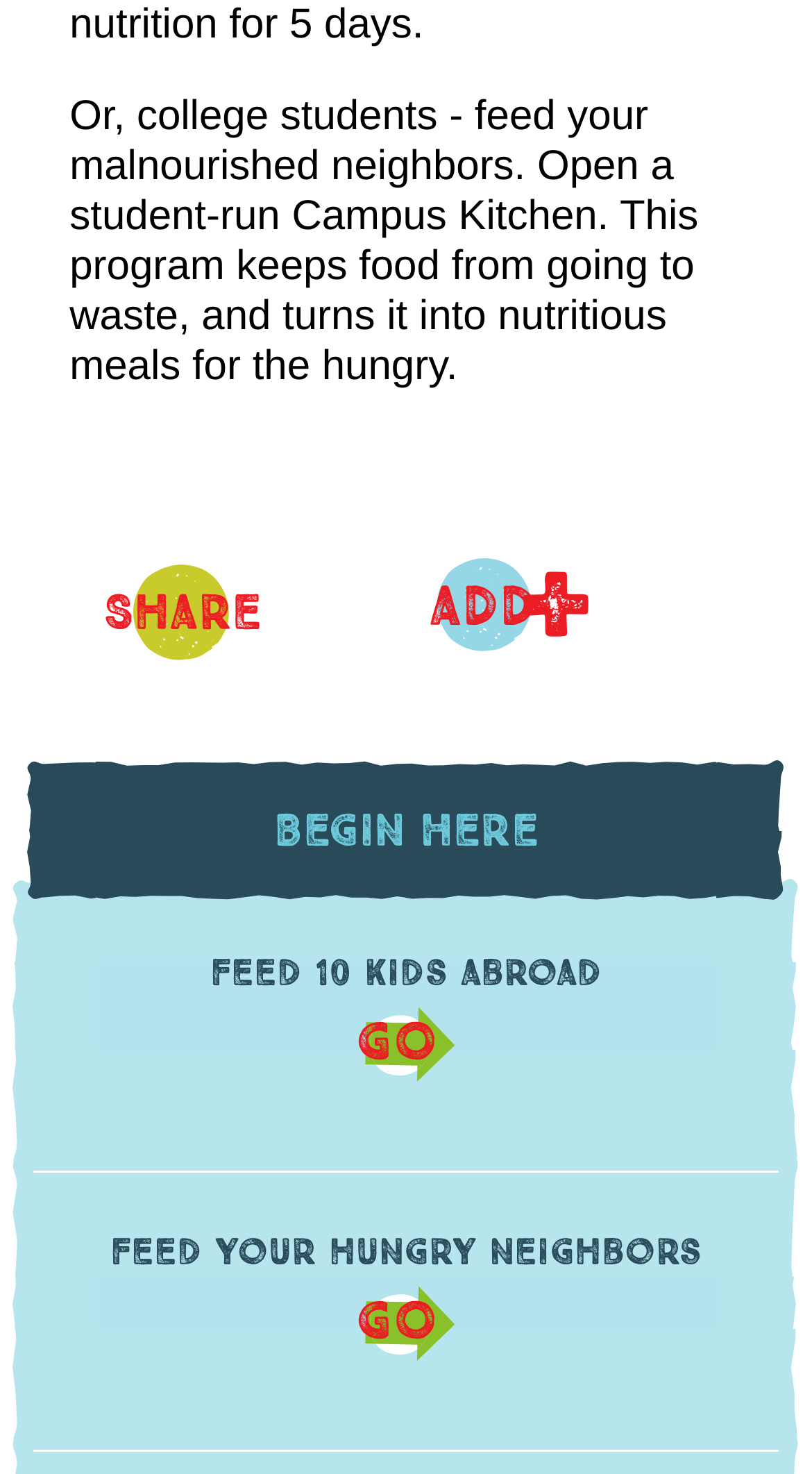Using the element description: "Share", determine the bounding box coordinates. The coordinates should be in the format [left, top, right, bottom], with values between 0 and 1.

[0.126, 0.383, 0.321, 0.448]